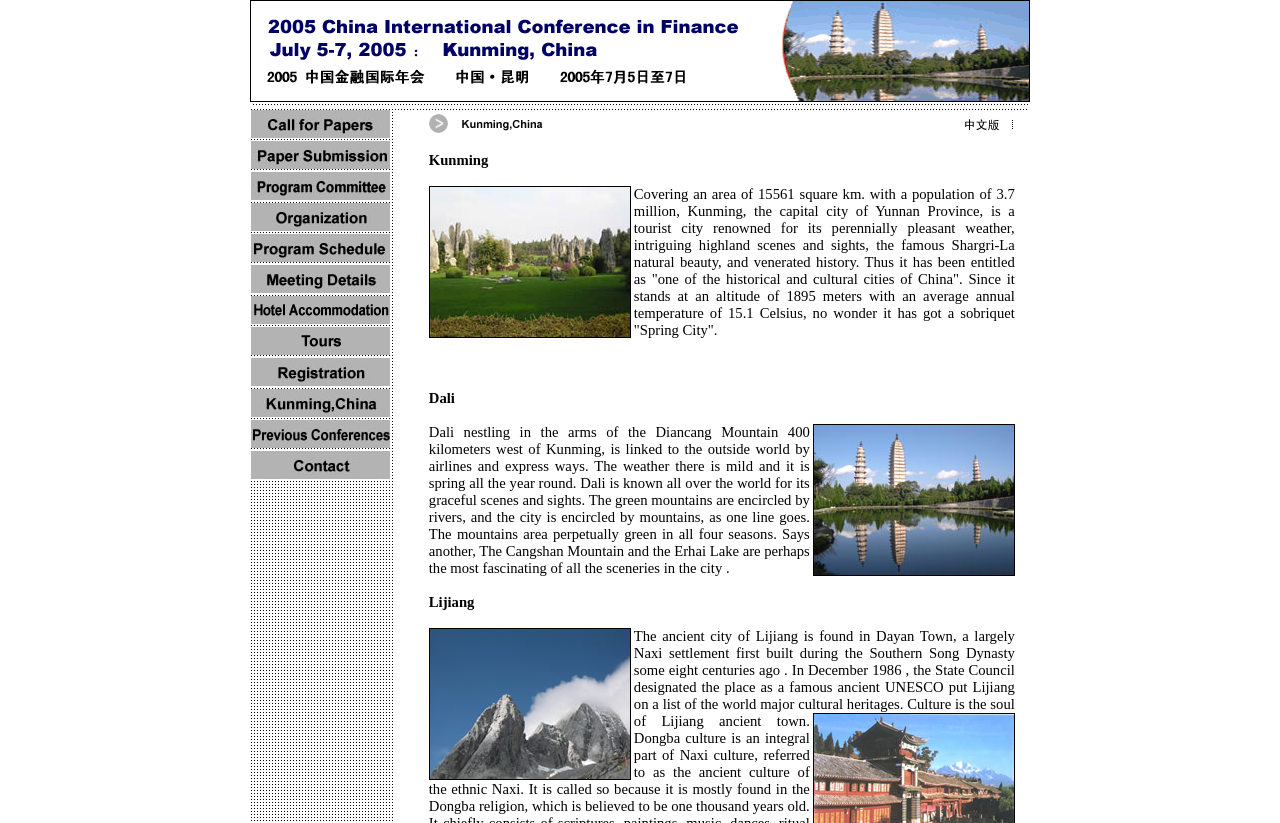Provide a single word or phrase answer to the question: 
What is the position of the first link on the webpage?

Top-left